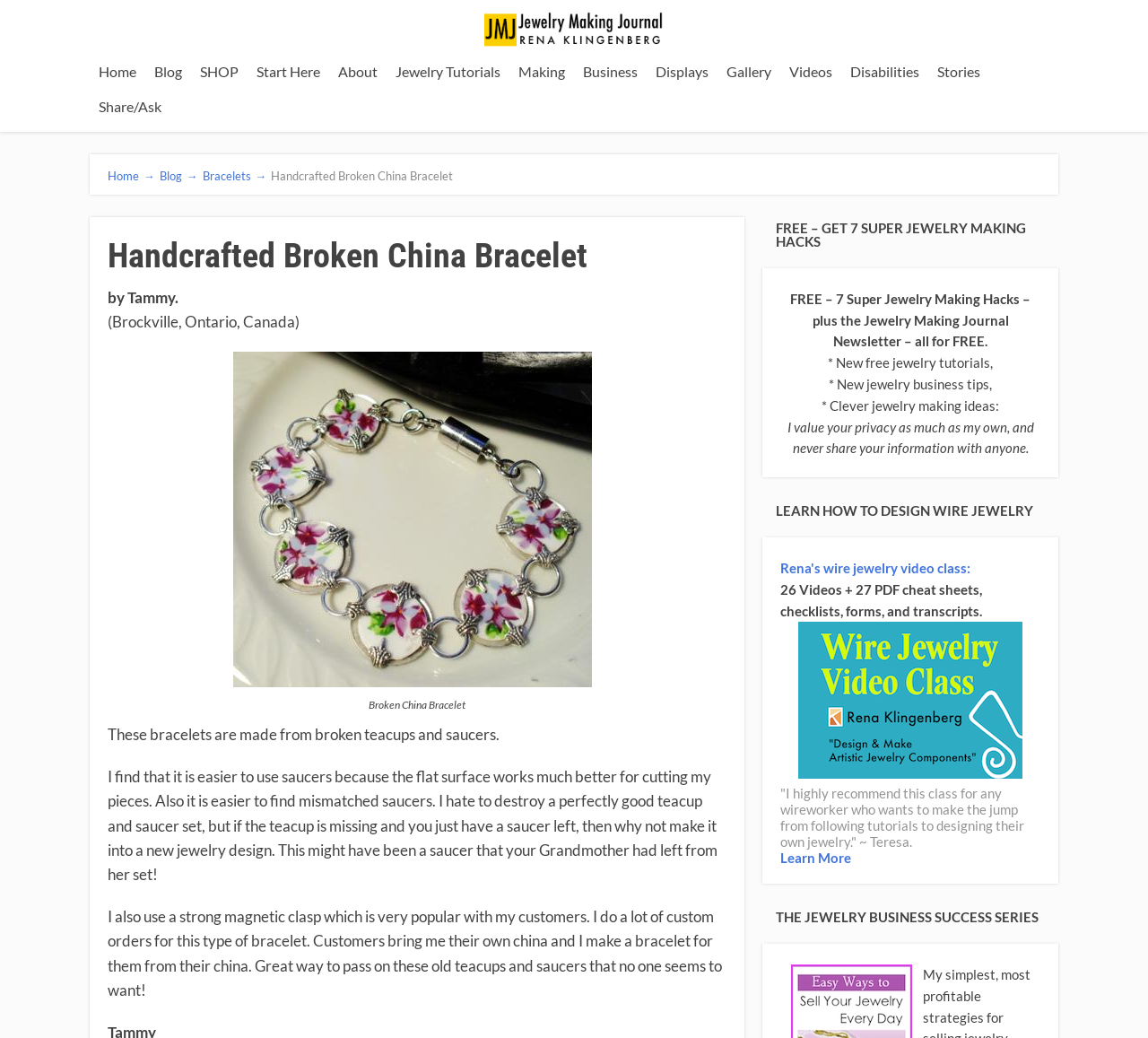Provide a thorough and detailed response to the question by examining the image: 
What is the topic of the 'THE JEWELRY BUSINESS SUCCESS SERIES' section?

The 'THE JEWELRY BUSINESS SUCCESS SERIES' section is likely discussing topics related to the business side of jewelry making, such as marketing, sales, or entrepreneurship. This can be inferred from the title of the section and its placement at the bottom of the webpage.